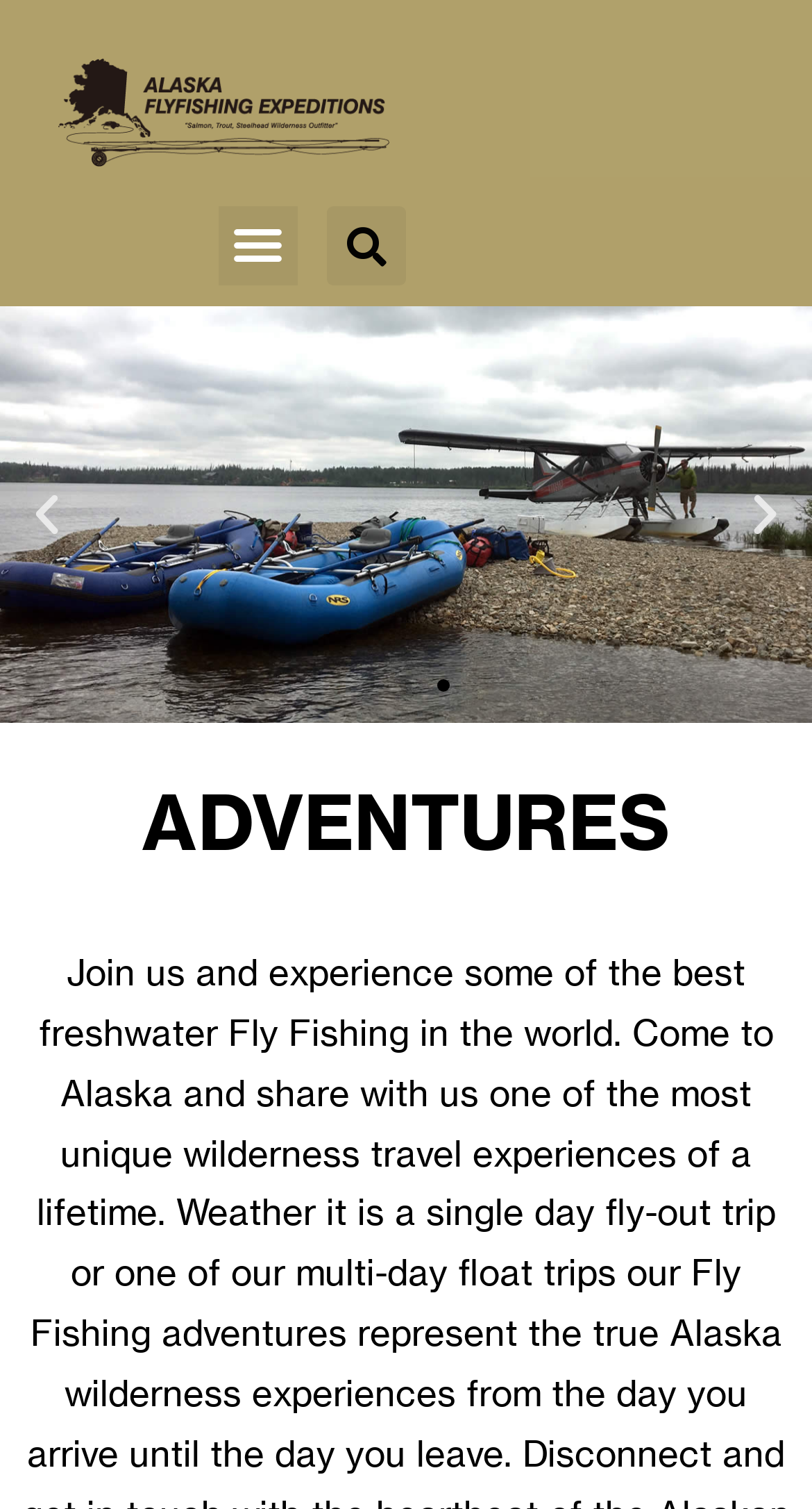Please locate the bounding box coordinates of the element that needs to be clicked to achieve the following instruction: "Click on the 'Menu Toggle' button". The coordinates should be four float numbers between 0 and 1, i.e., [left, top, right, bottom].

[0.269, 0.137, 0.365, 0.189]